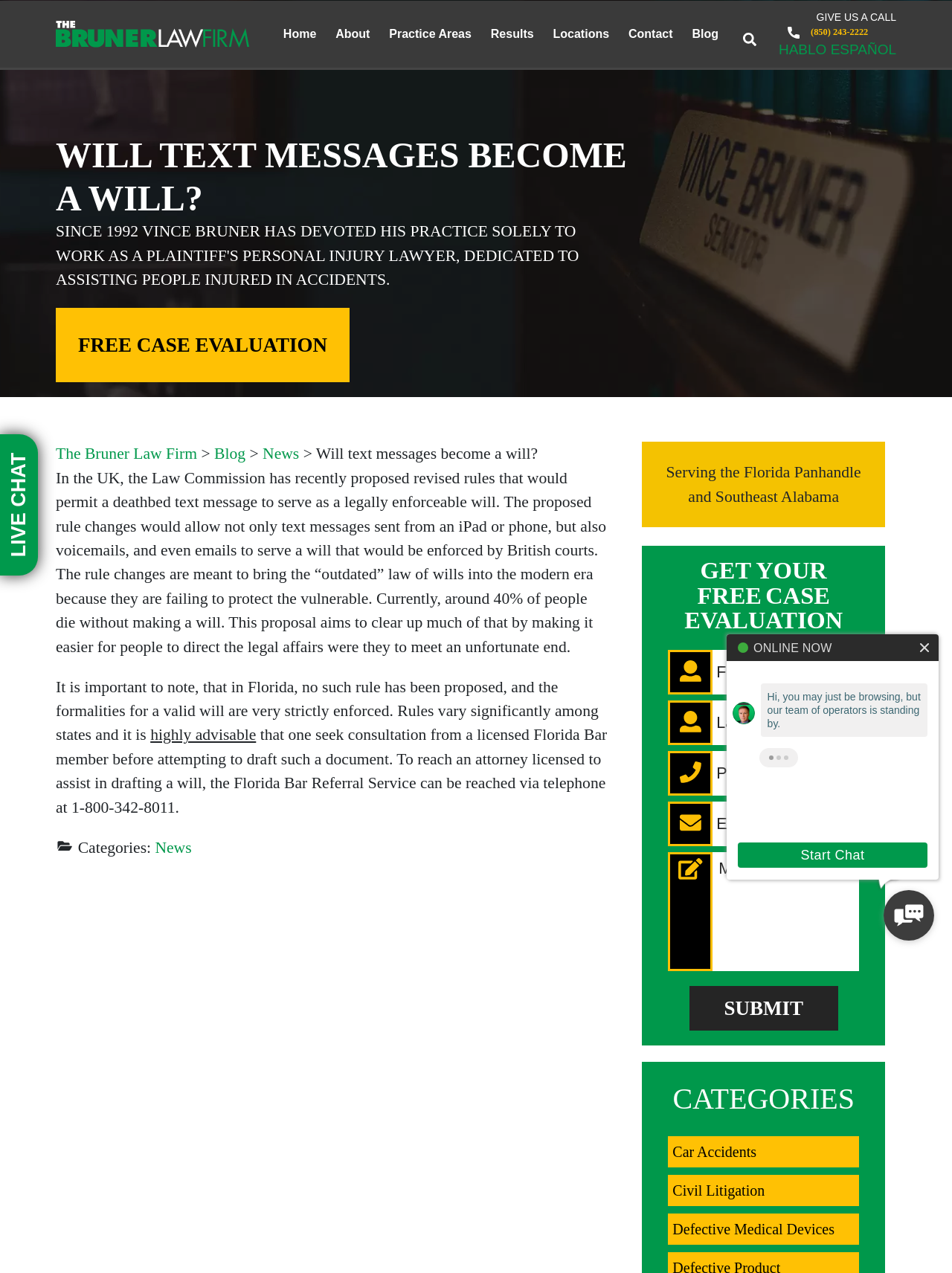What is the name of the law firm?
Provide a one-word or short-phrase answer based on the image.

Bruner Law Firm